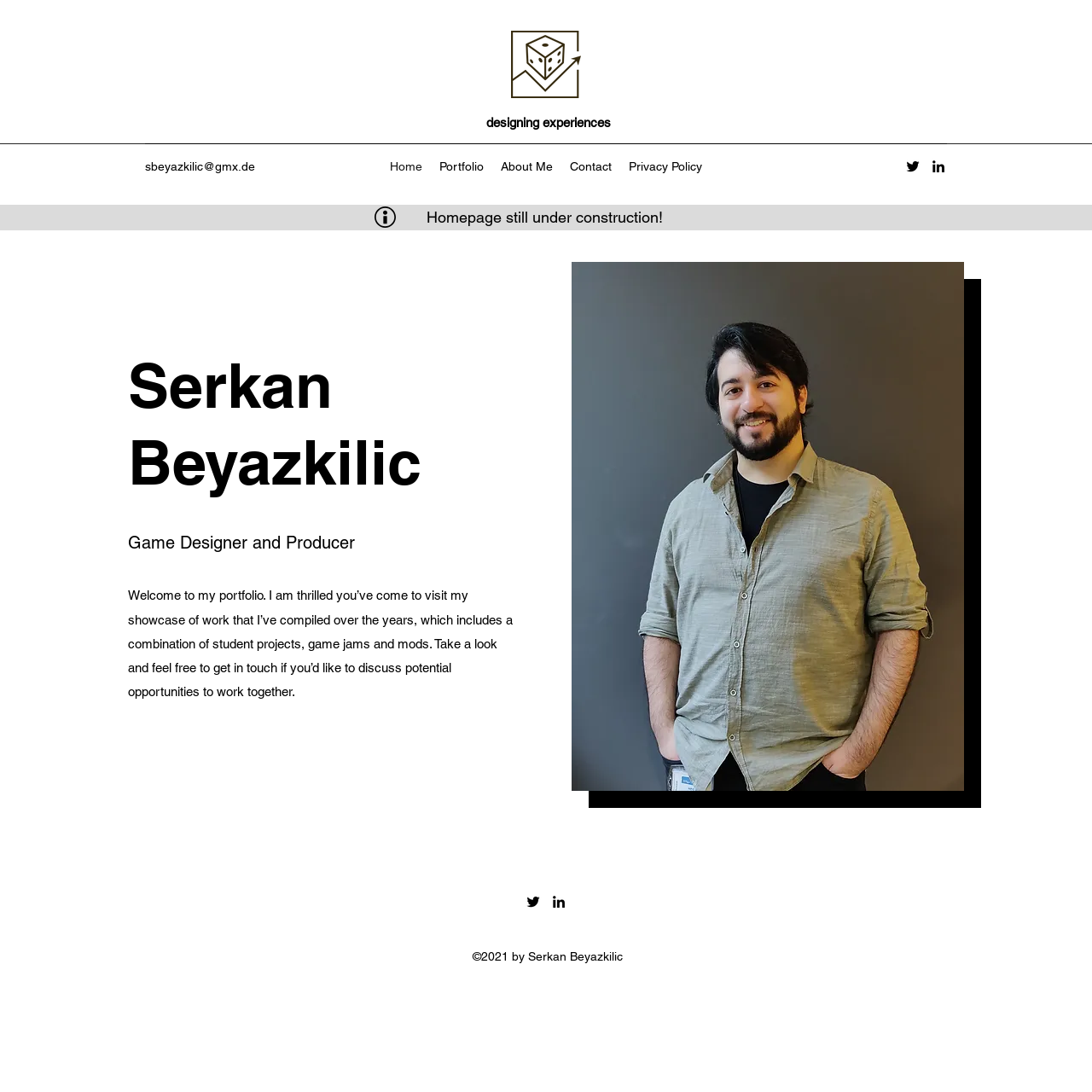Identify the bounding box of the UI element described as follows: "Contact". Provide the coordinates as four float numbers in the range of 0 to 1 [left, top, right, bottom].

[0.514, 0.141, 0.568, 0.164]